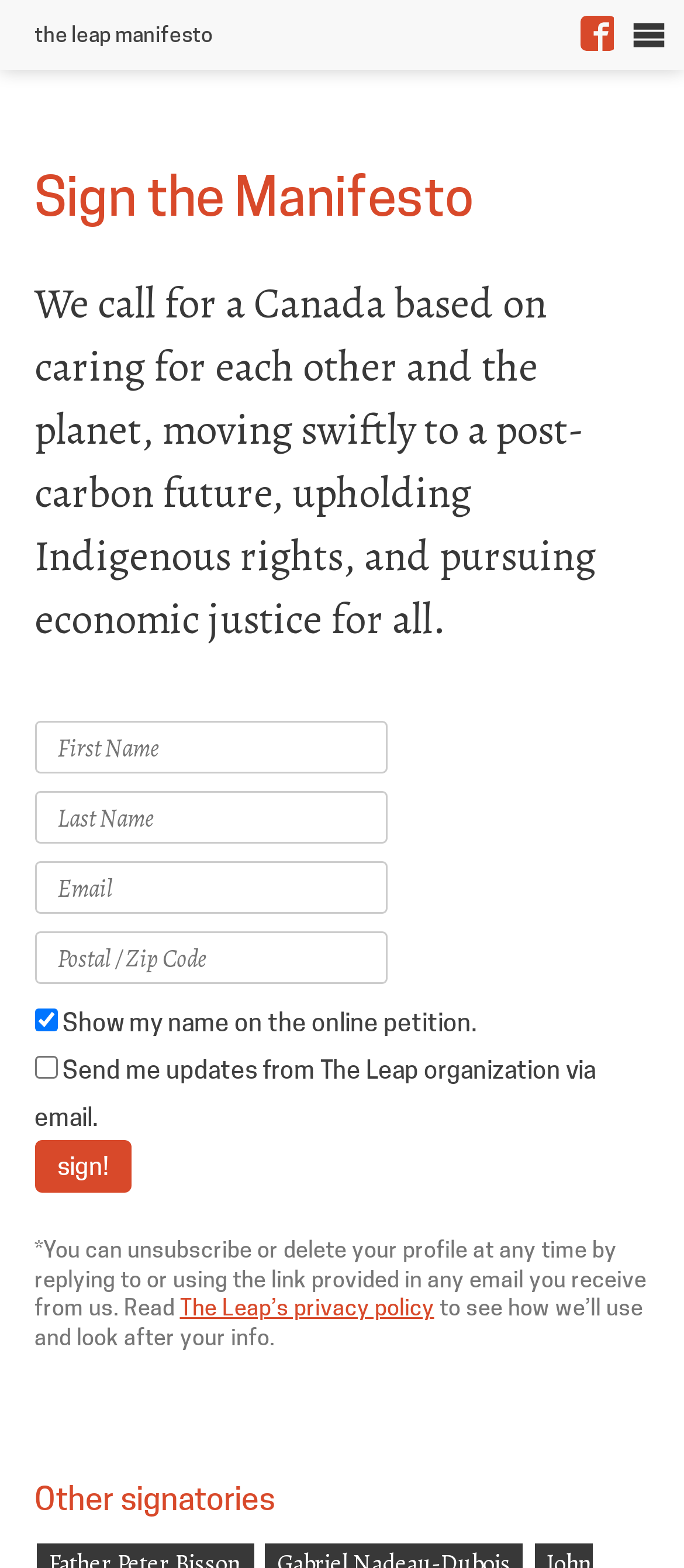Find the bounding box coordinates of the element to click in order to complete the given instruction: "Visit the Leap news page."

[0.0, 0.045, 1.0, 0.089]